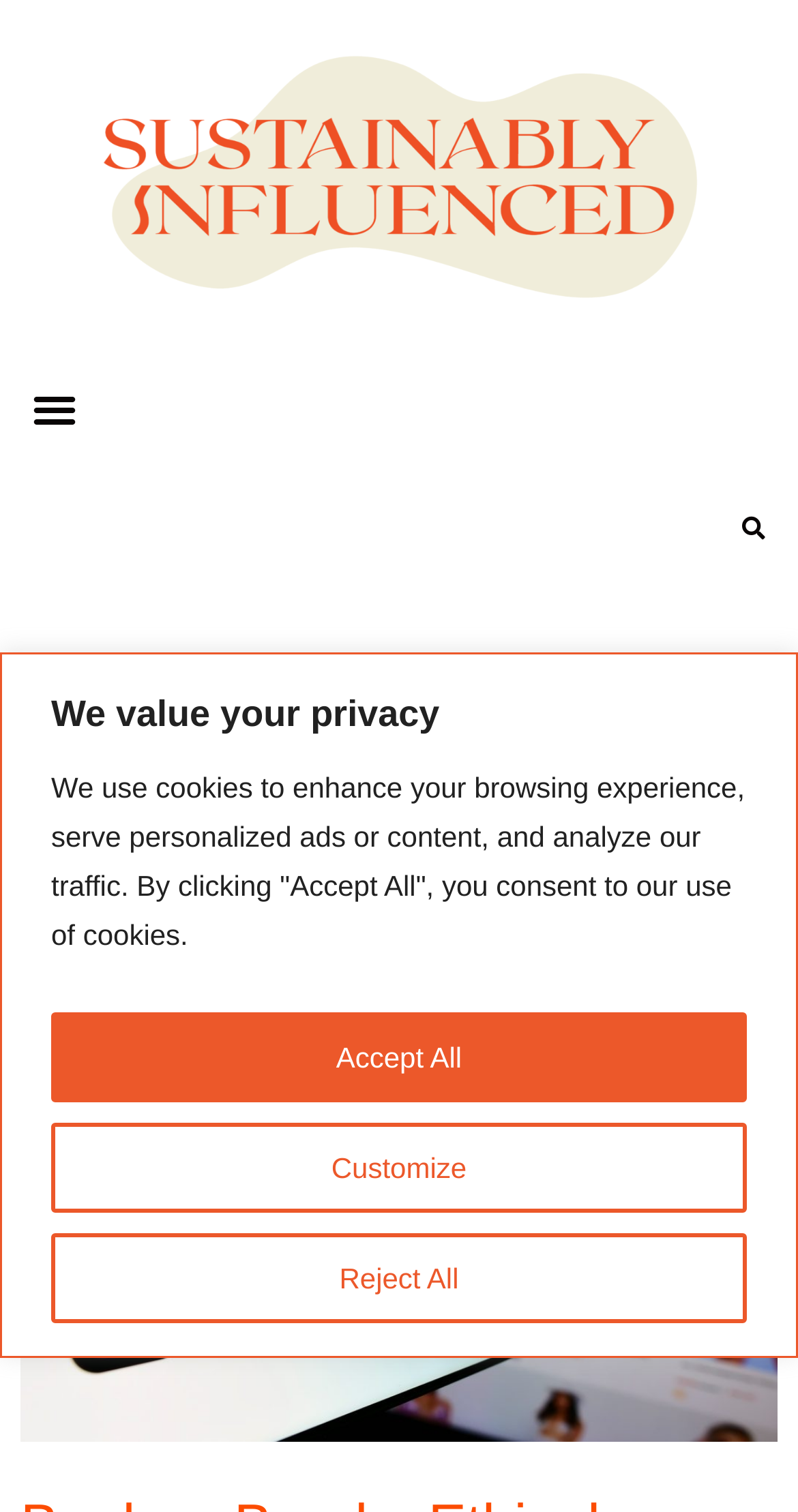Please specify the bounding box coordinates in the format (top-left x, top-left y, bottom-right x, bottom-right y), with values ranging from 0 to 1. Identify the bounding box for the UI component described as follows: Menu

[0.026, 0.248, 0.11, 0.292]